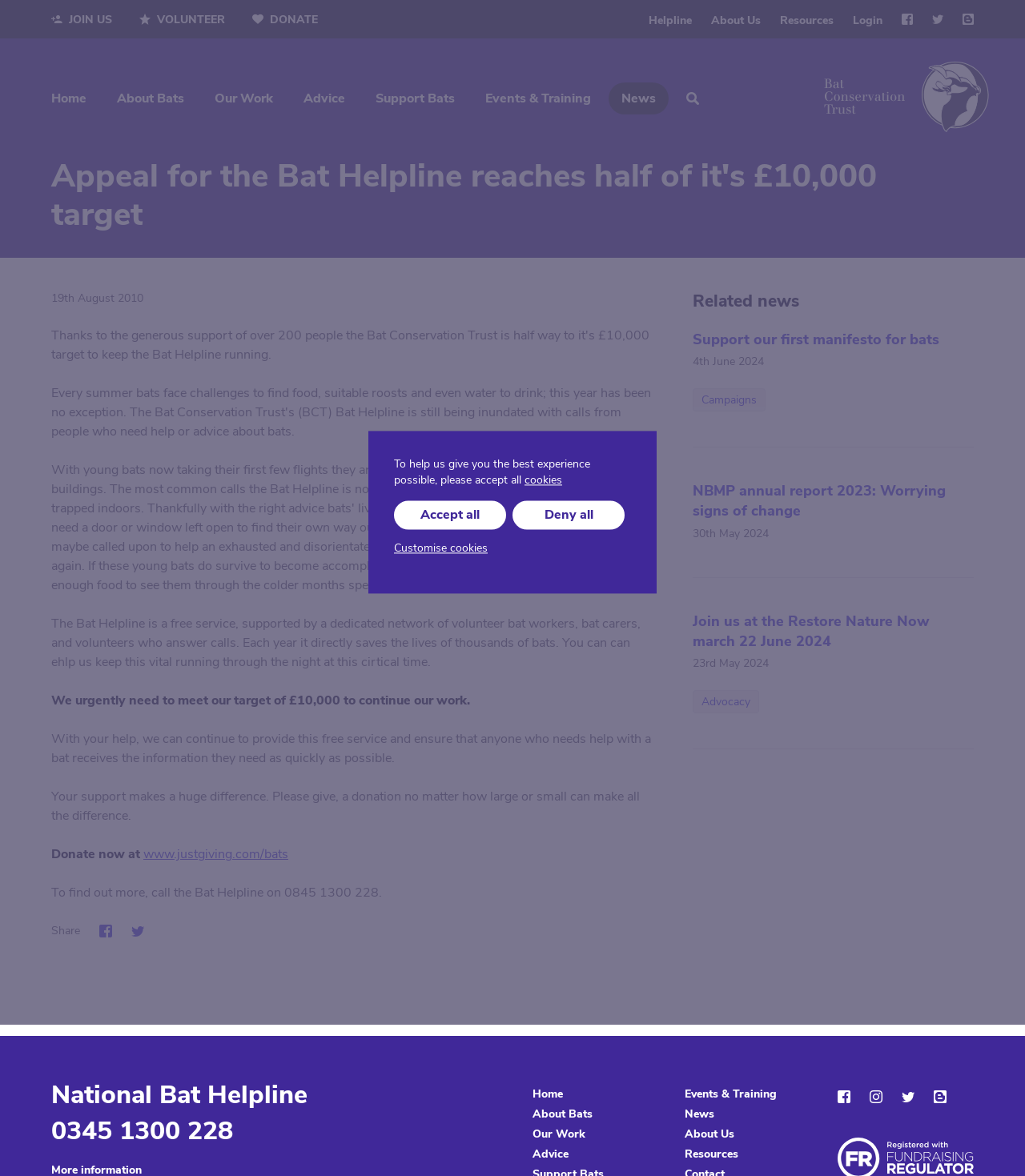Answer the question with a brief word or phrase:
What is the current status of the Bat Helpline's target?

Halfway